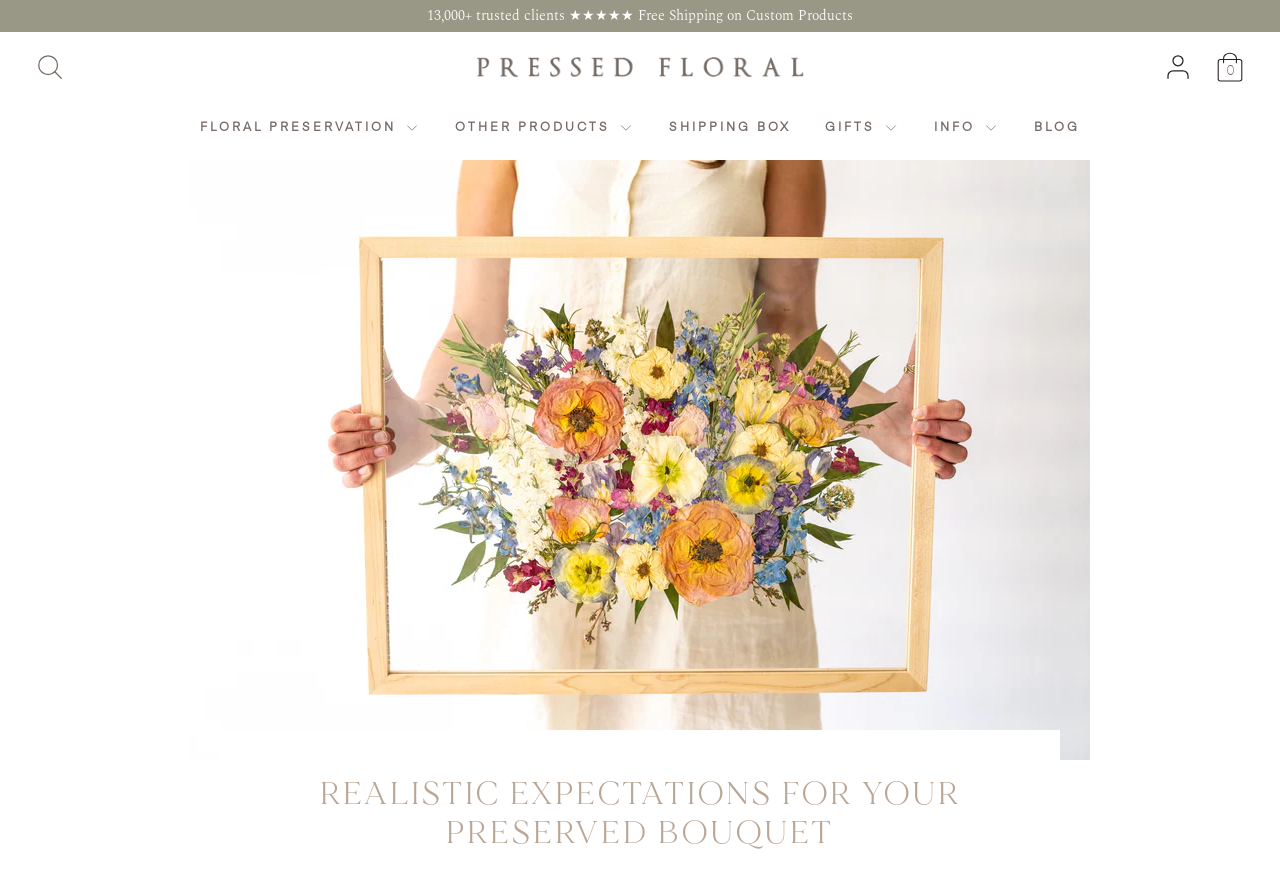Please find the bounding box coordinates for the clickable element needed to perform this instruction: "Close search".

[0.805, 0.053, 0.834, 0.101]